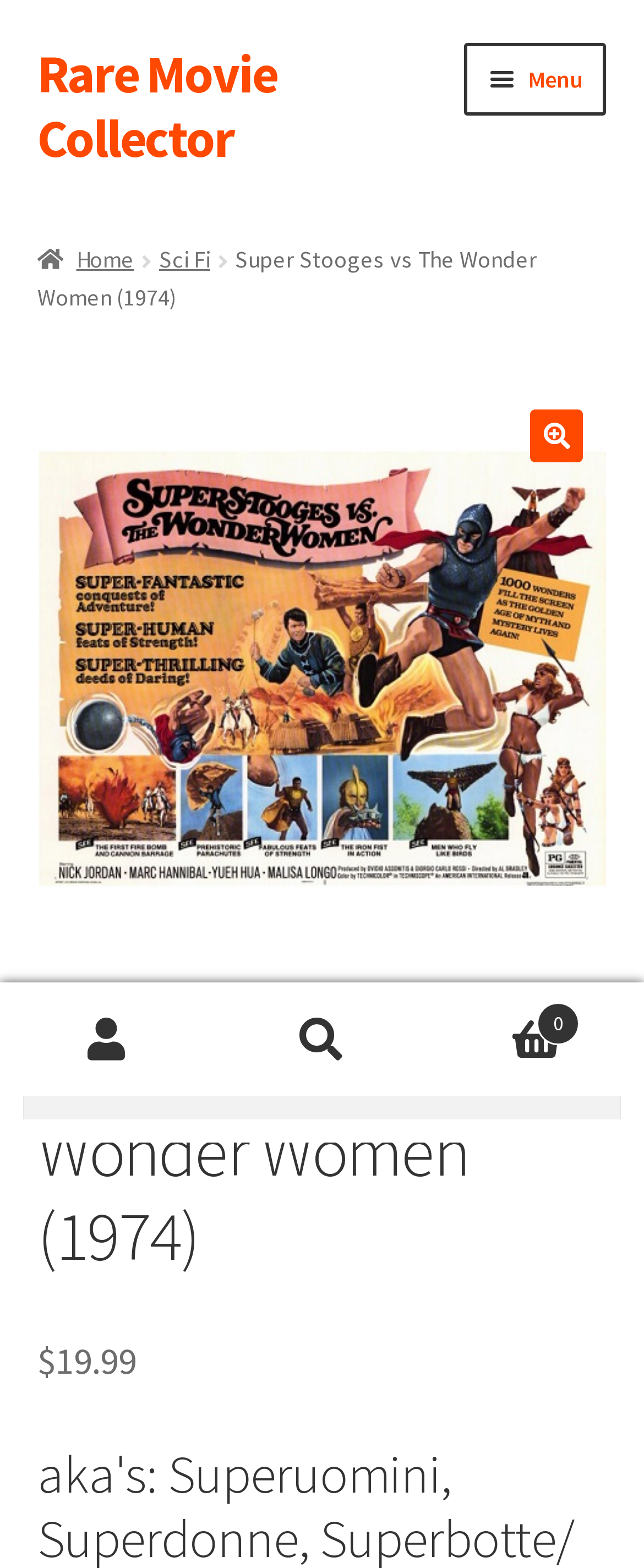Locate the bounding box coordinates of the clickable area to execute the instruction: "View all movies". Provide the coordinates as four float numbers between 0 and 1, represented as [left, top, right, bottom].

[0.058, 0.109, 0.942, 0.166]